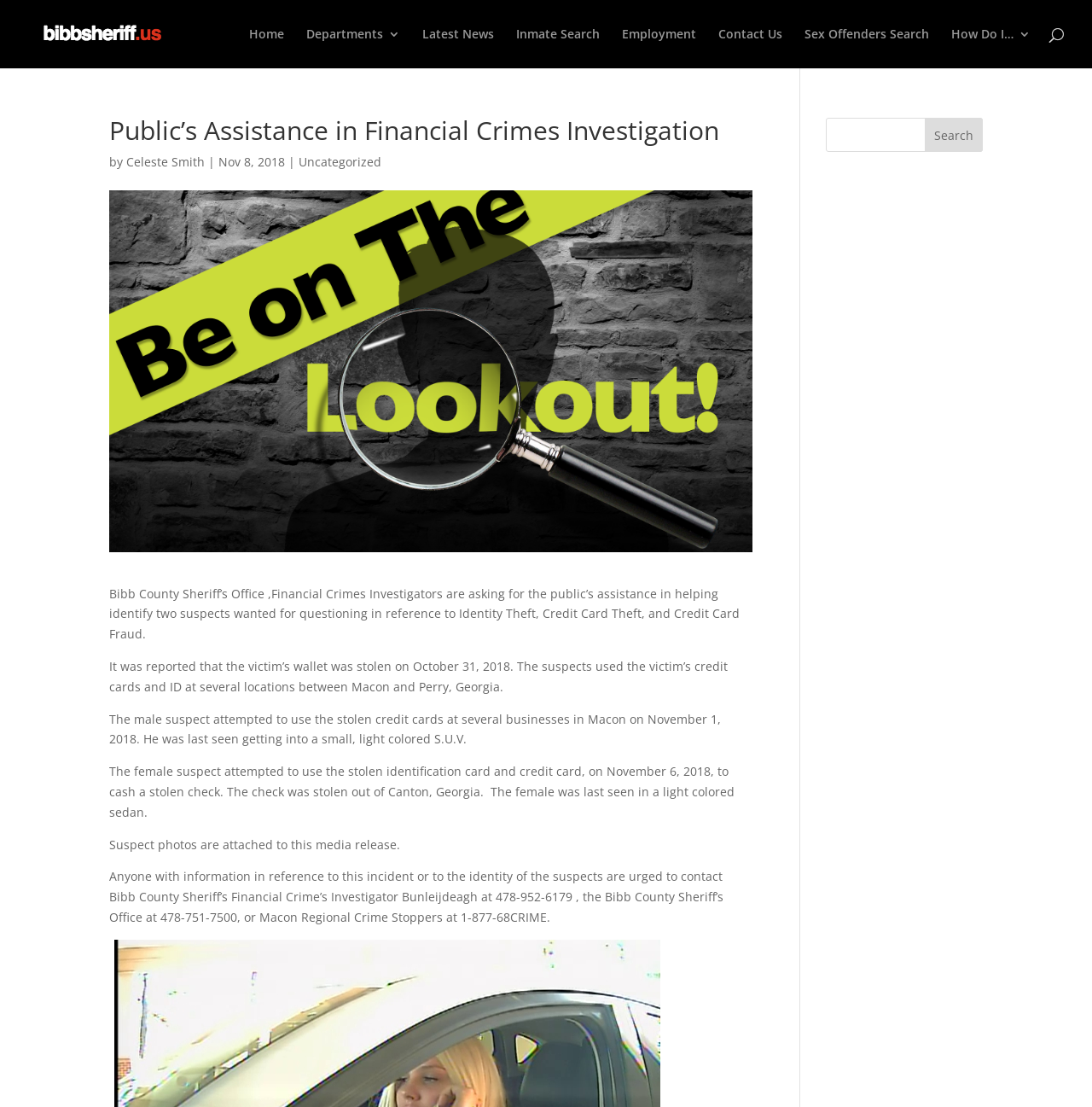Kindly determine the bounding box coordinates for the area that needs to be clicked to execute this instruction: "view Latest News".

[0.387, 0.025, 0.452, 0.062]